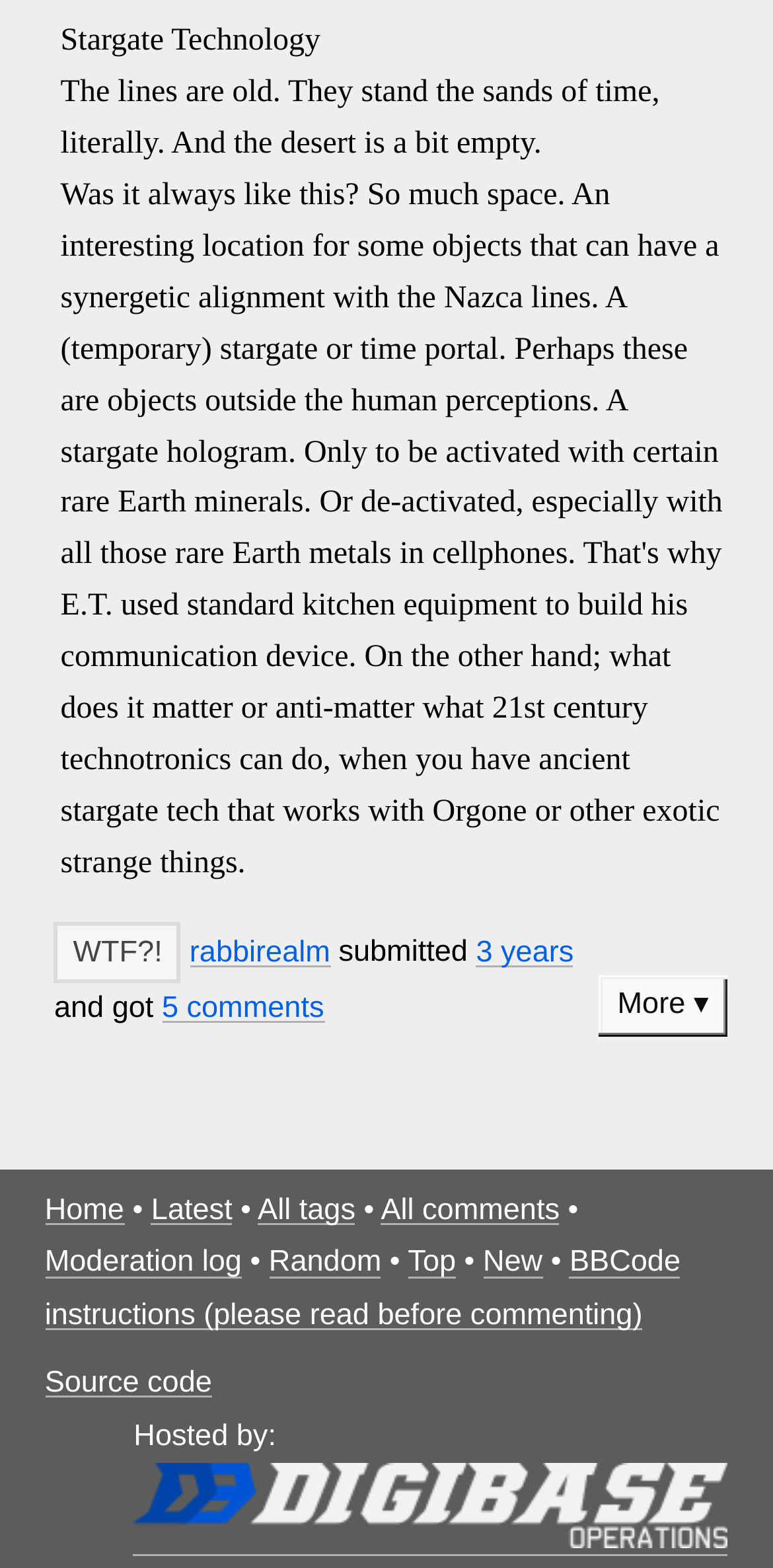Locate and provide the bounding box coordinates for the HTML element that matches this description: "5 comments".

[0.209, 0.632, 0.419, 0.654]